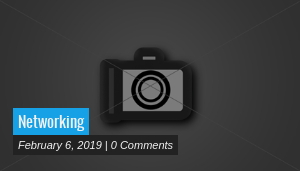Please provide a brief answer to the question using only one word or phrase: 
How many comments are there on this post?

0